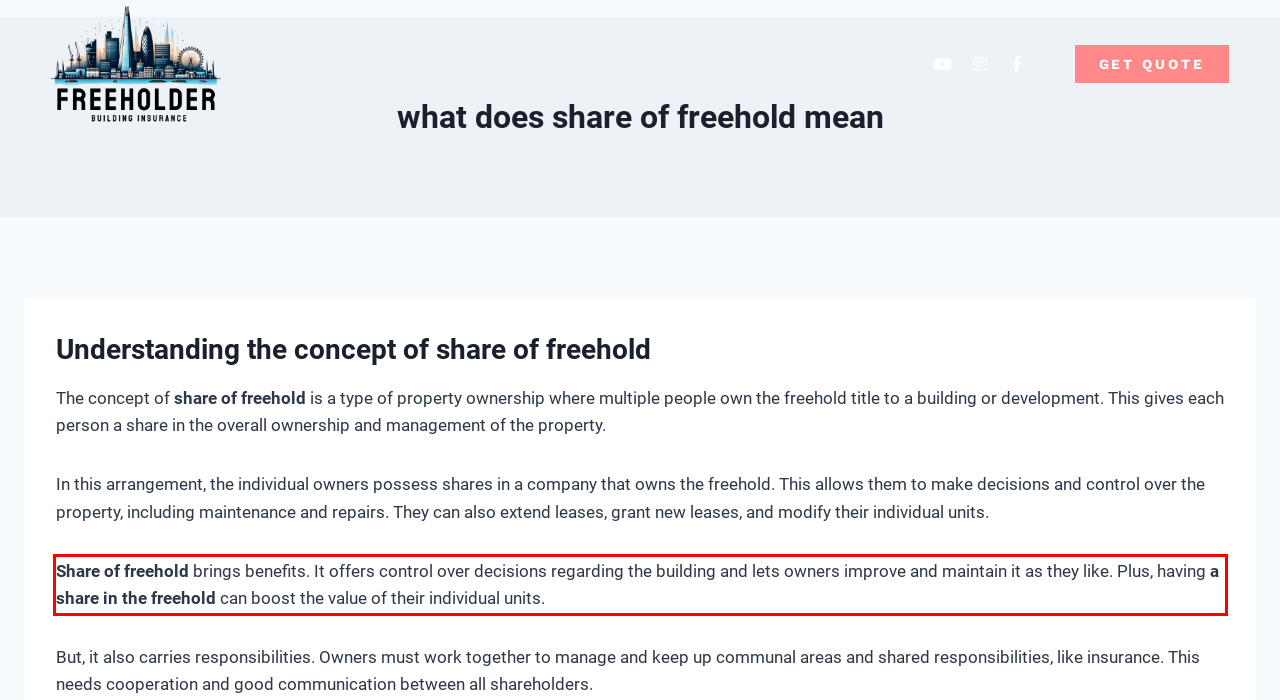The screenshot provided shows a webpage with a red bounding box. Apply OCR to the text within this red bounding box and provide the extracted content.

Share of freehold brings benefits. It offers control over decisions regarding the building and lets owners improve and maintain it as they like. Plus, having a share in the freehold can boost the value of their individual units.